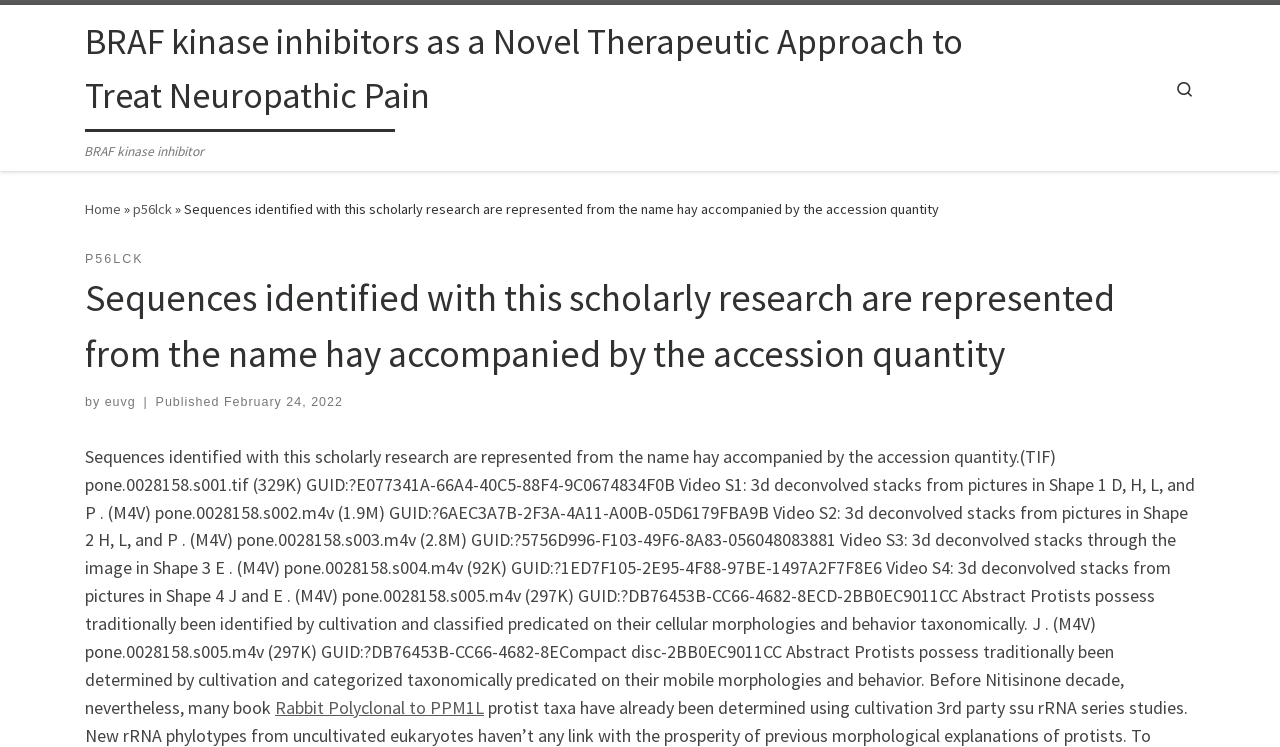What is the name of the protein mentioned?
Please give a detailed and elaborate explanation in response to the question.

The name of the protein mentioned can be found in the link 'P56LCK' which is located at the top of the webpage, indicating that this protein is related to the research on BRAF kinase inhibitors.